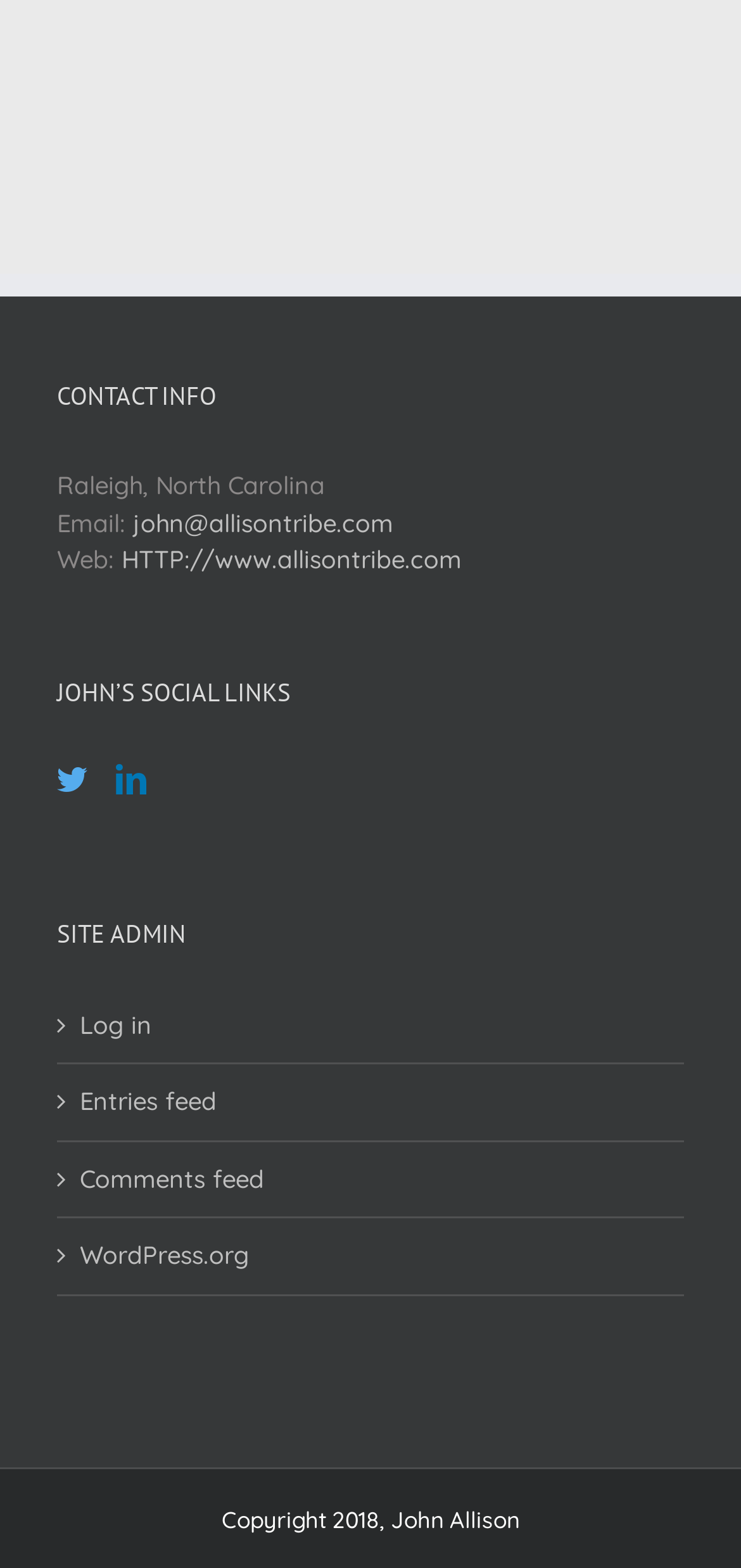Kindly provide the bounding box coordinates of the section you need to click on to fulfill the given instruction: "View John's Twitter profile".

[0.077, 0.487, 0.118, 0.507]